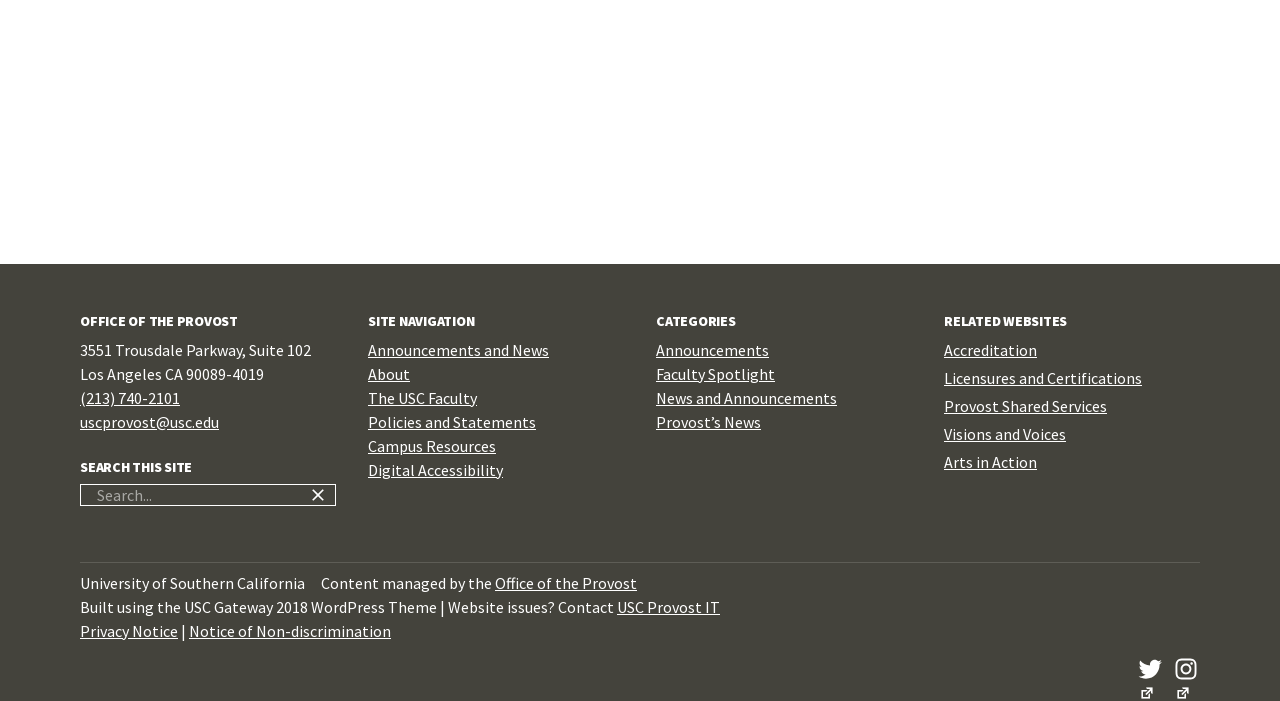Locate the bounding box coordinates of the region to be clicked to comply with the following instruction: "Check the University of Southern California website". The coordinates must be four float numbers between 0 and 1, in the form [left, top, right, bottom].

[0.062, 0.817, 0.238, 0.846]